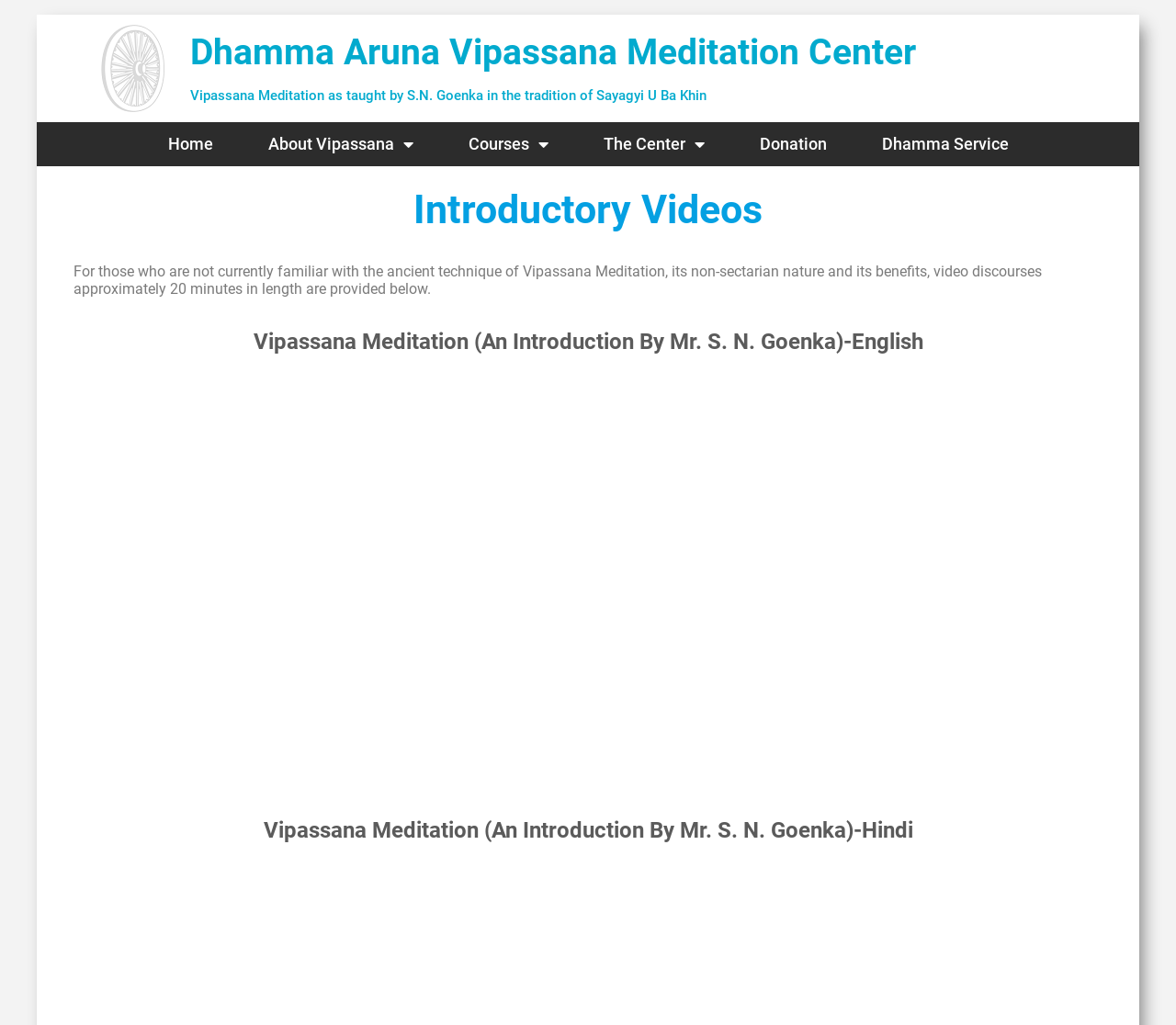Kindly respond to the following question with a single word or a brief phrase: 
How many introductory videos are provided?

At least 2